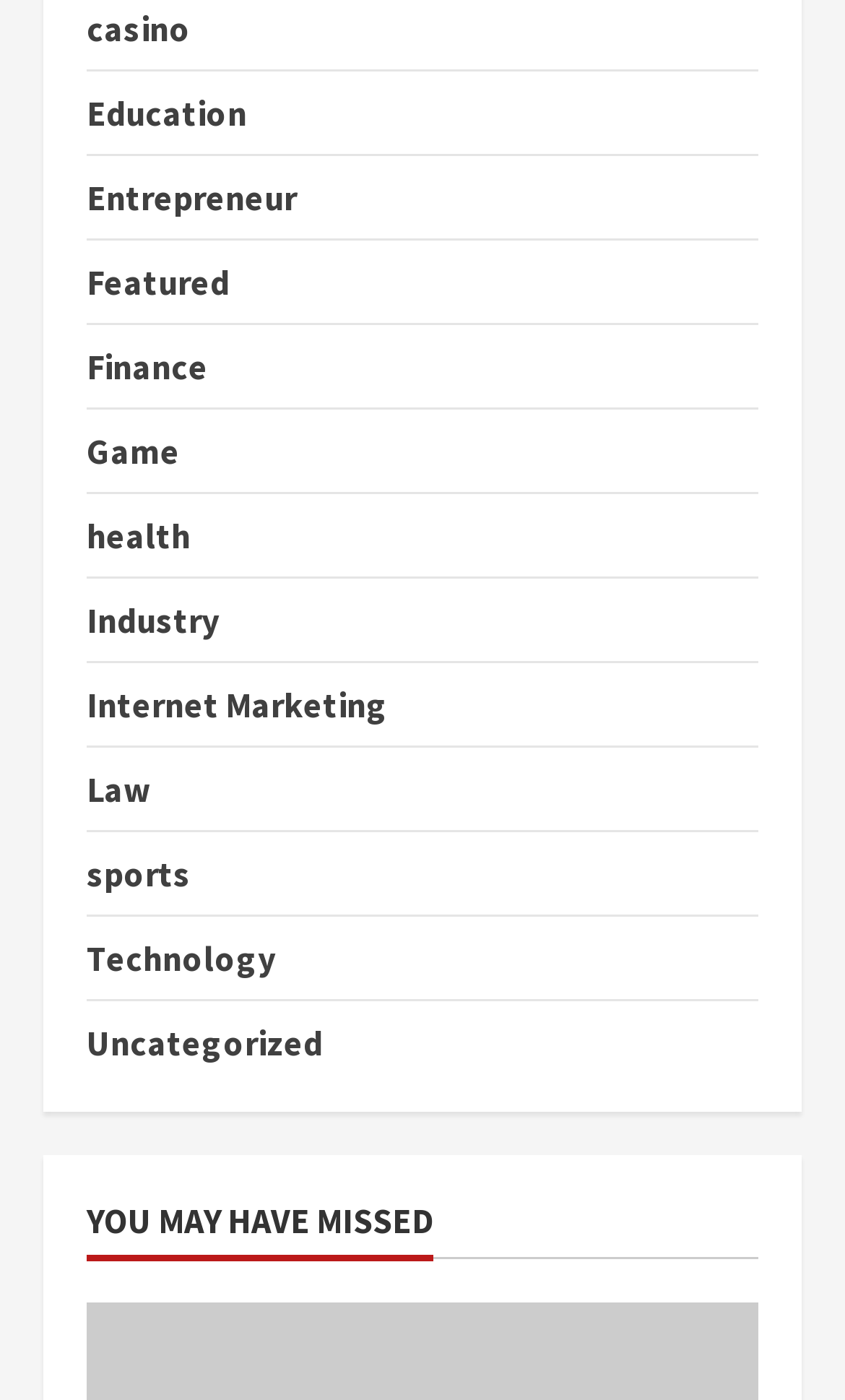Locate the bounding box coordinates of the area where you should click to accomplish the instruction: "click on casino".

[0.103, 0.001, 0.226, 0.038]